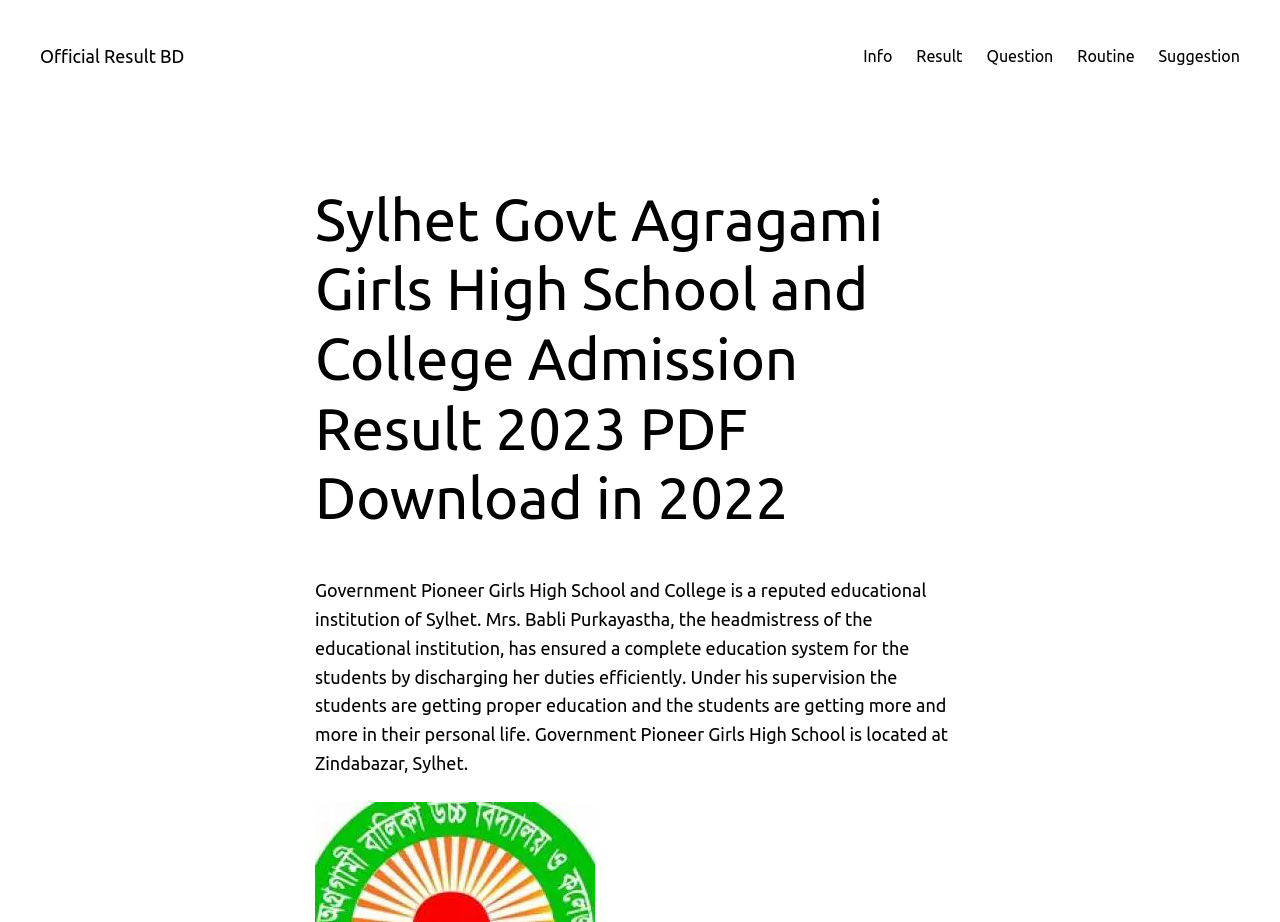Given the element description: "Routine", predict the bounding box coordinates of the UI element it refers to, using four float numbers between 0 and 1, i.e., [left, top, right, bottom].

[0.842, 0.047, 0.886, 0.075]